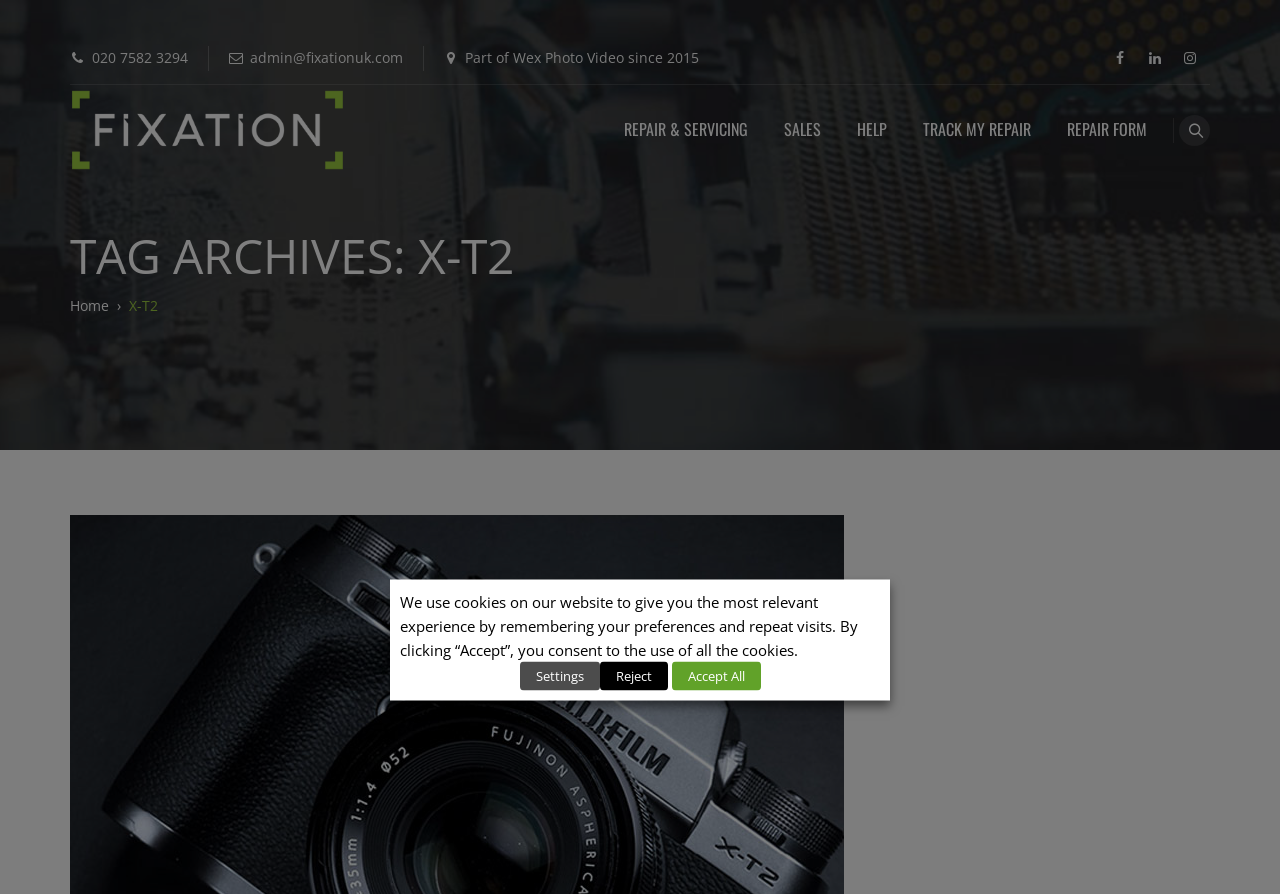Locate the bounding box coordinates of the segment that needs to be clicked to meet this instruction: "Go to REPAIR & SERVICING page".

[0.456, 0.089, 0.581, 0.2]